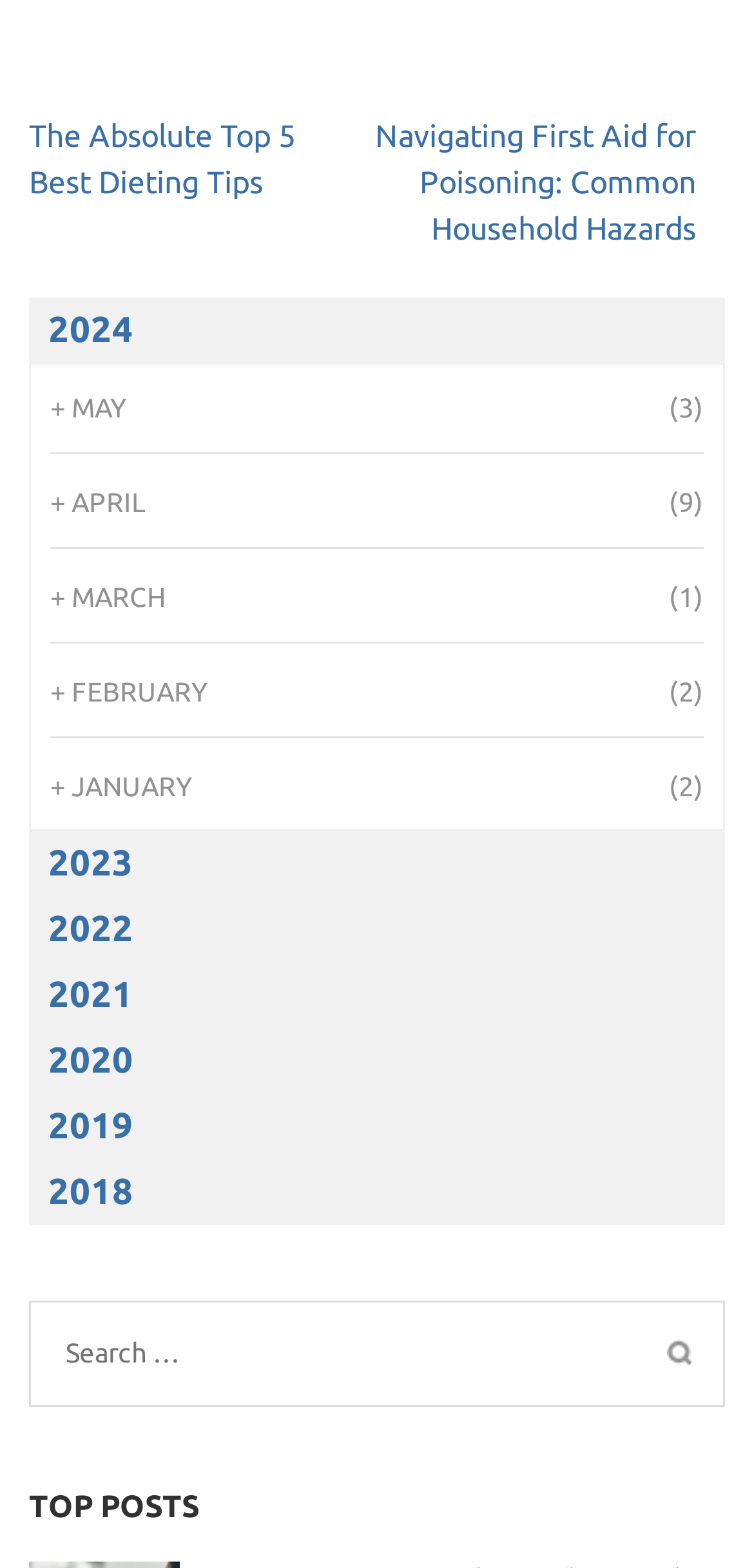Identify the bounding box coordinates necessary to click and complete the given instruction: "Click on the 'Posts' navigation".

[0.038, 0.072, 0.923, 0.161]